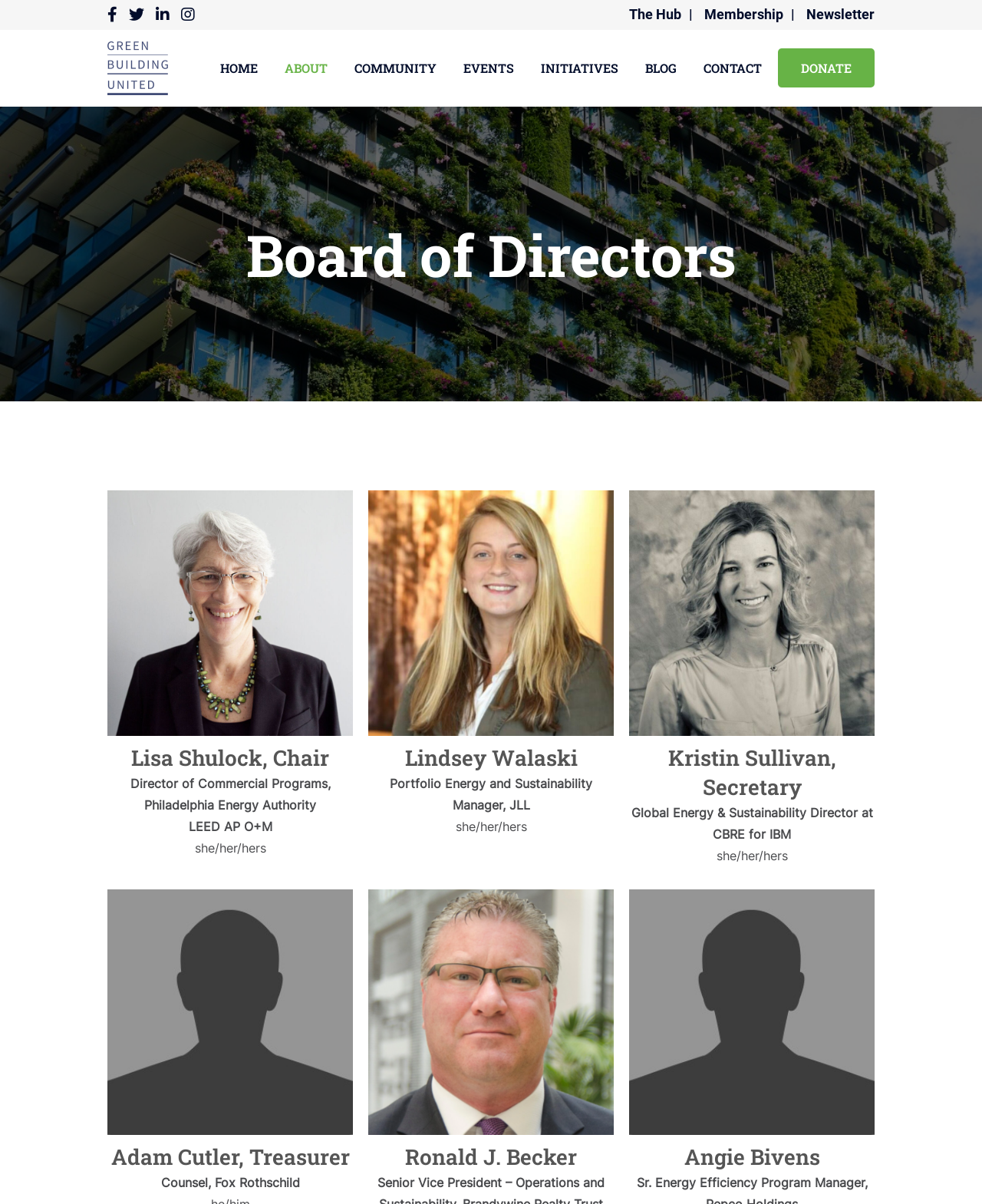Given the content of the image, can you provide a detailed answer to the question?
What is the title of Adam Cutler?

I found a static text element with the text 'Counsel, Fox Rothschild' which is associated with Adam Cutler's profile, indicating that his title is Counsel.